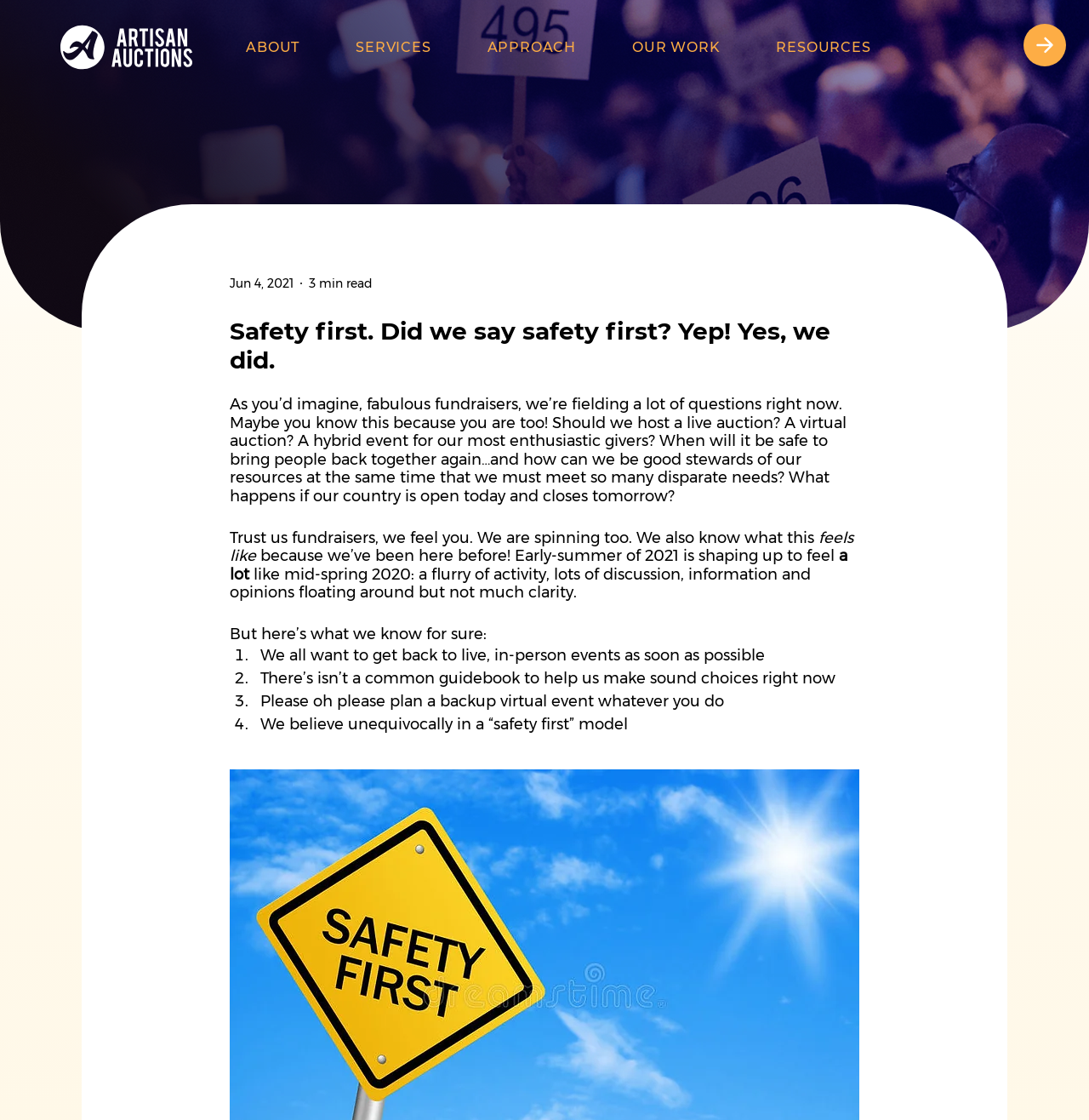Please provide a comprehensive response to the question based on the details in the image: What is the date mentioned in the webpage?

The date mentioned in the webpage is June 4, 2021, which is displayed as 'Jun 4, 2021' in the top-right corner of the webpage.